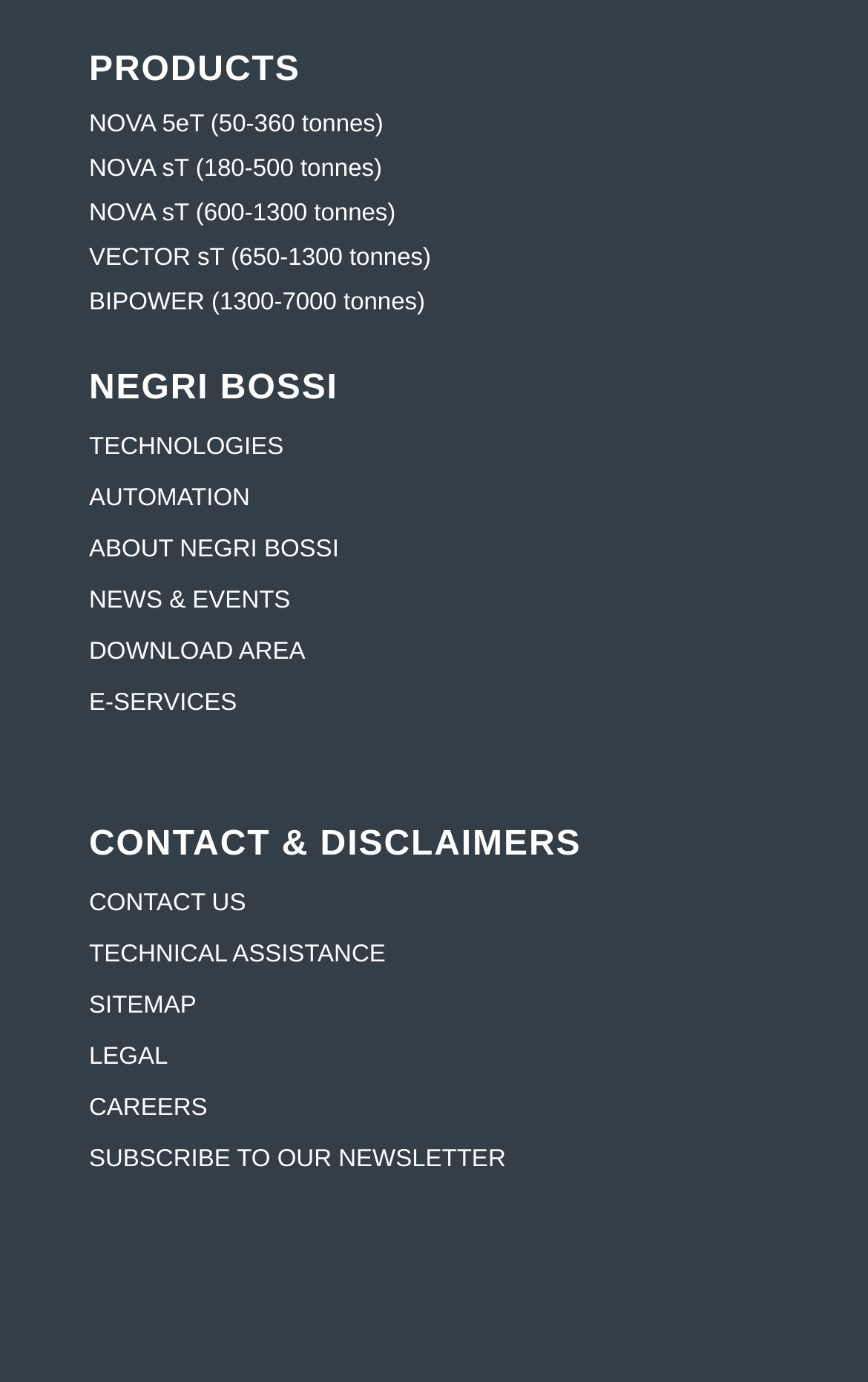How many headings are there on the webpage?
Please respond to the question with as much detail as possible.

I counted the number of headings, which are 'PRODUCTS', 'NEGRI BOSSI', and 'CONTACT & DISCLAIMERS'. There are 3 headings.